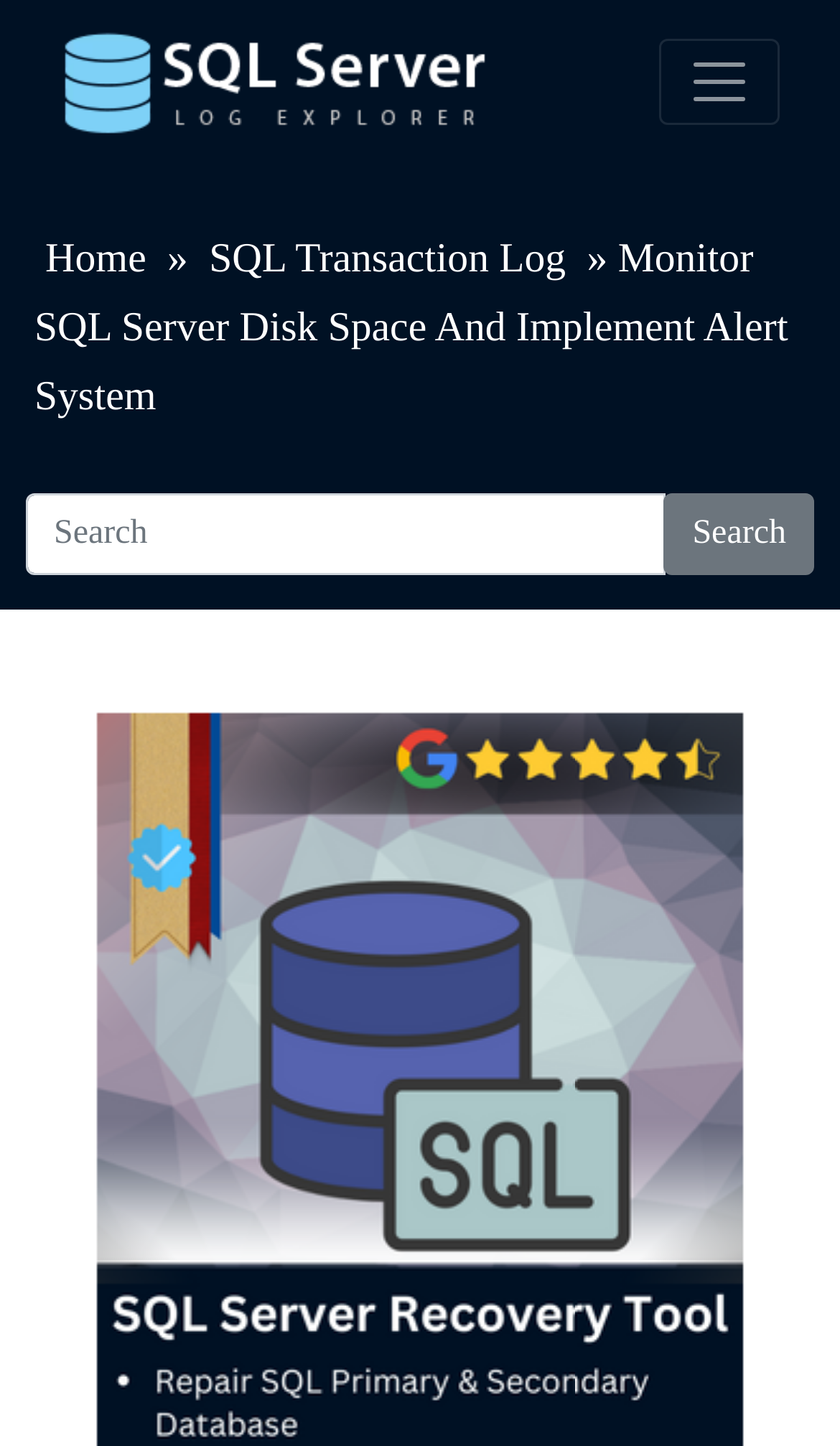Use a single word or phrase to answer the question:
What is the logo positioned at the top left?

Logo